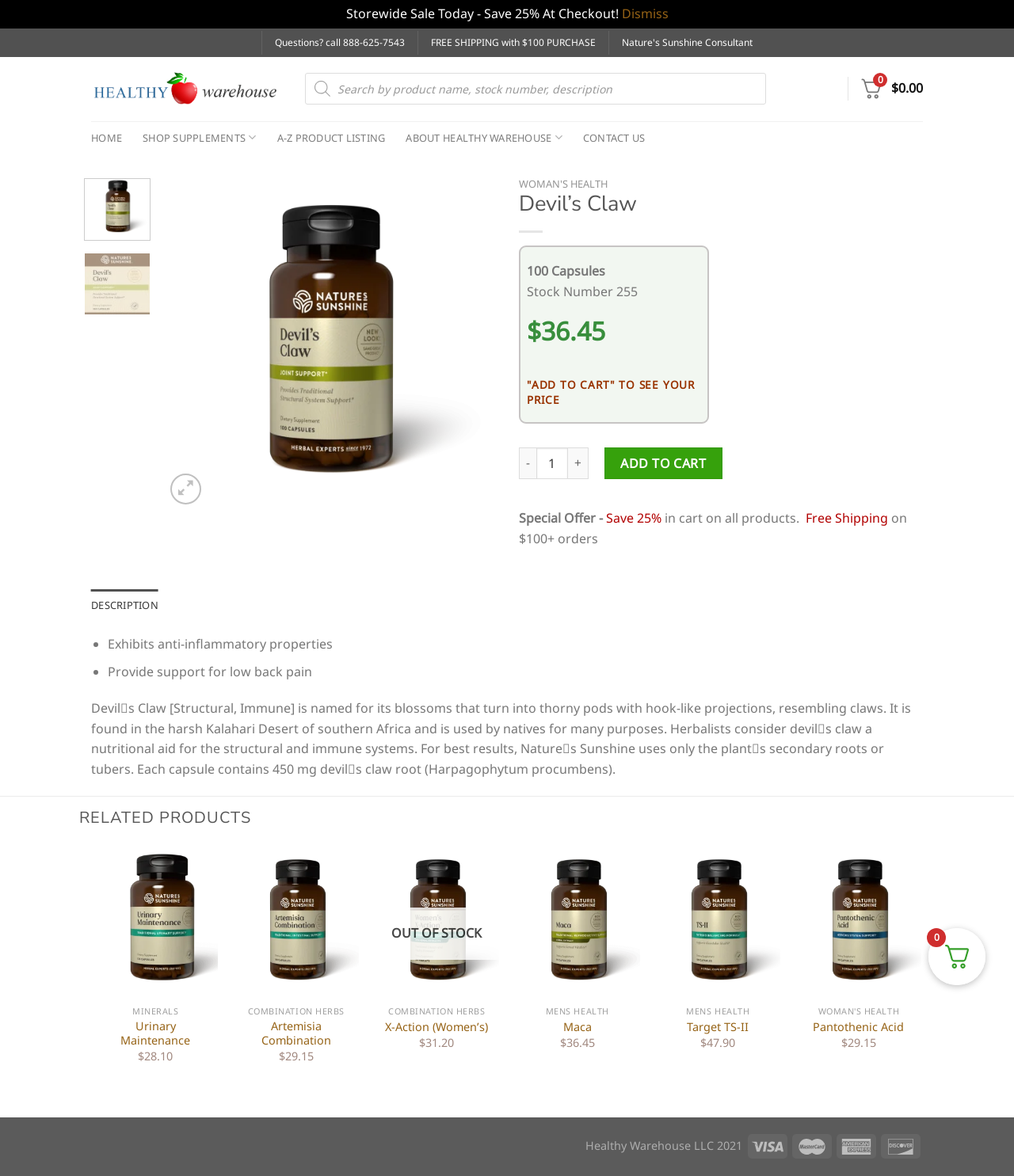What is the product name?
With the help of the image, please provide a detailed response to the question.

I determined the product name by looking at the heading element with the text 'Devil’s Claw' which is a prominent element on the webpage, indicating that it is the product being described.